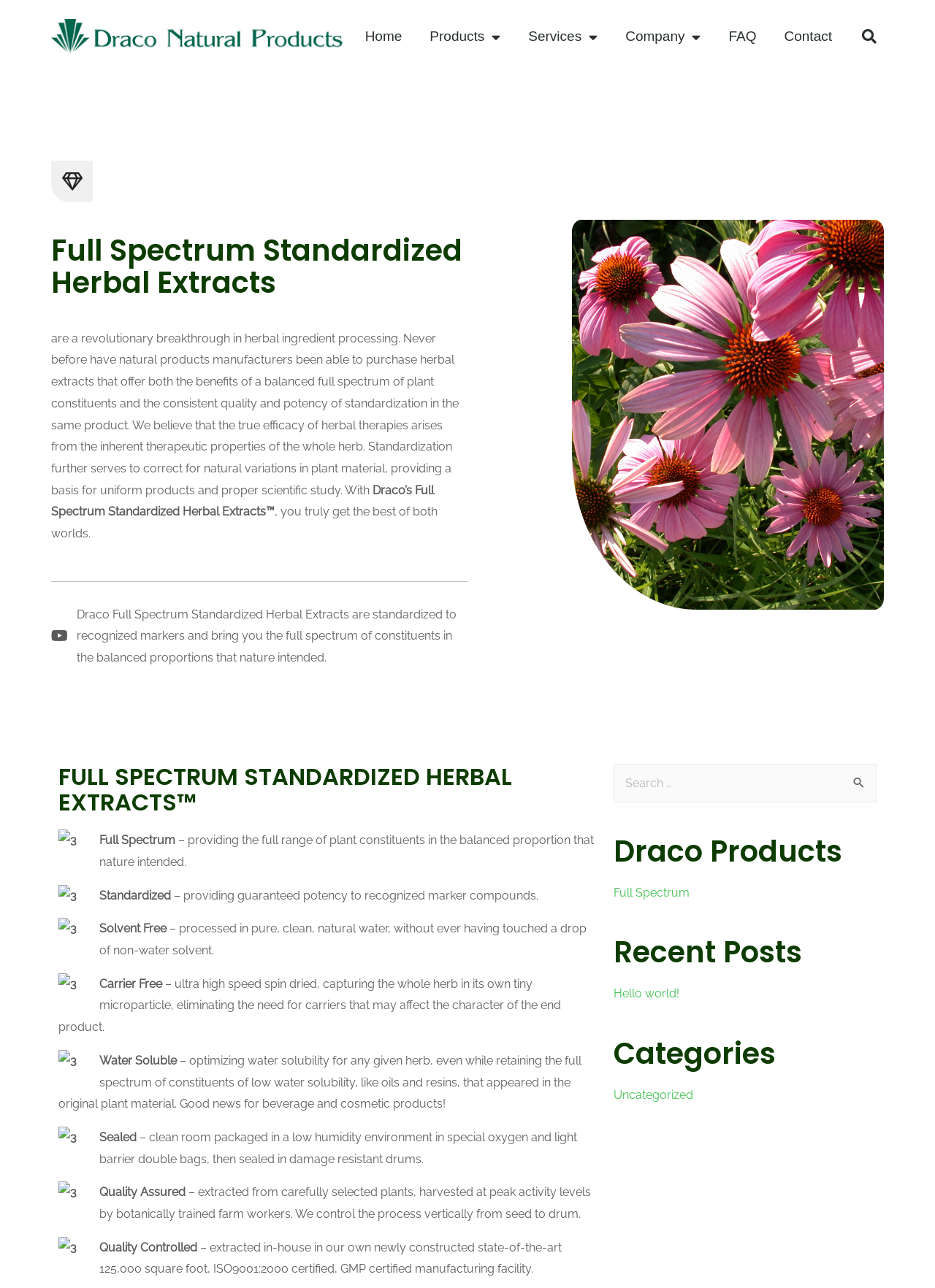Please identify the bounding box coordinates of the region to click in order to complete the given instruction: "Dismiss the notification". The coordinates should be four float numbers between 0 and 1, i.e., [left, top, right, bottom].

None